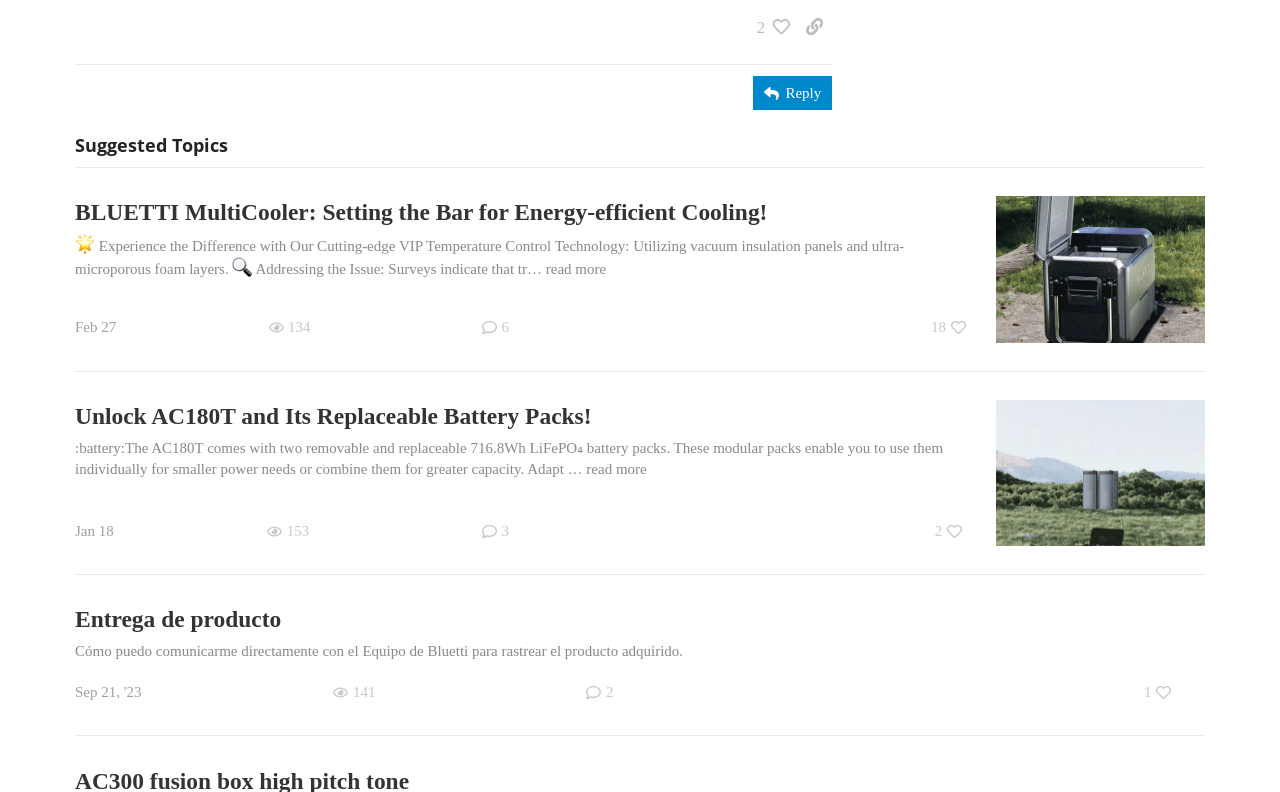Pinpoint the bounding box coordinates of the clickable area needed to execute the instruction: "View liked posts". The coordinates should be specified as four float numbers between 0 and 1, i.e., [left, top, right, bottom].

[0.583, 0.012, 0.617, 0.056]